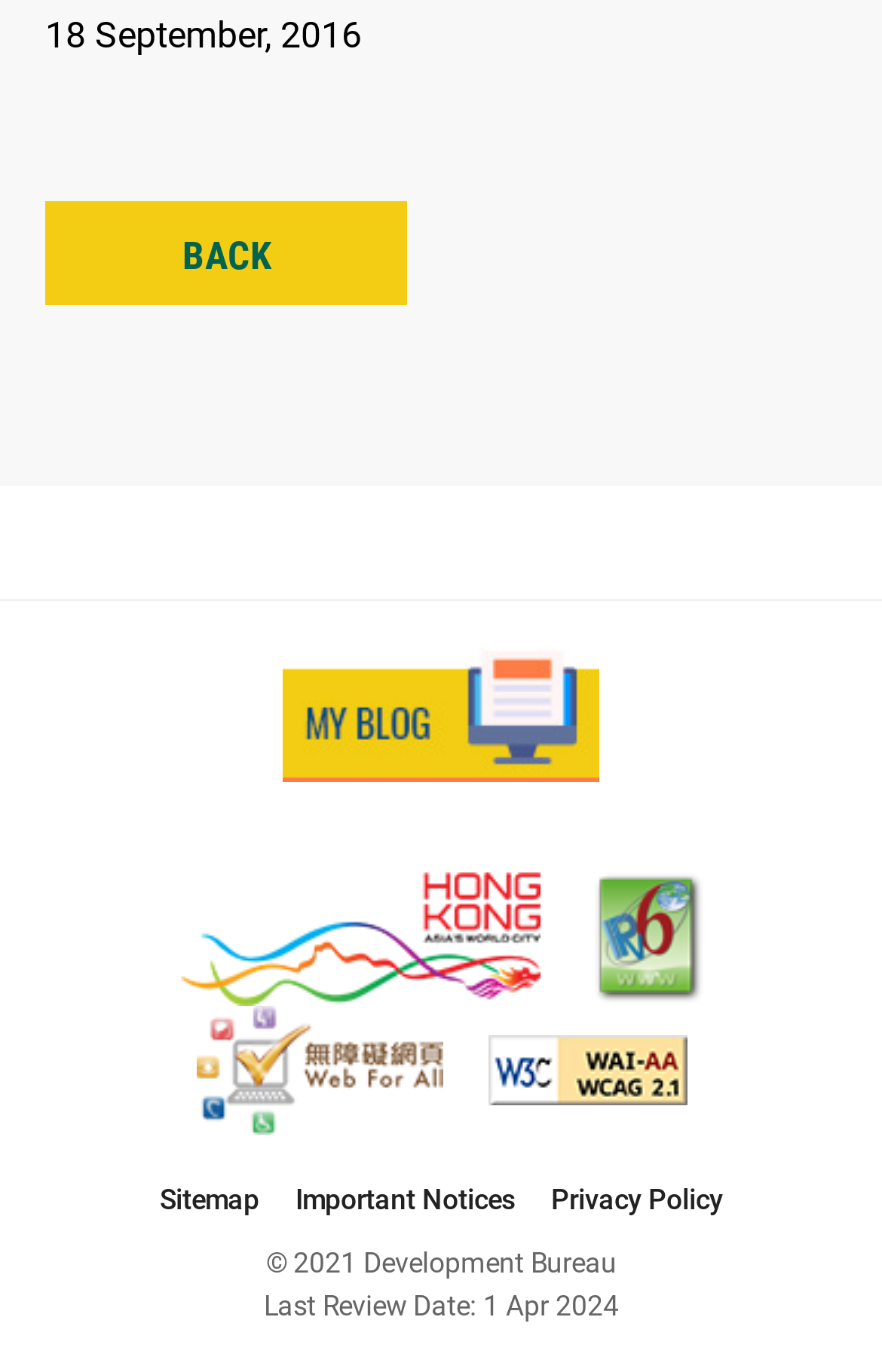How many links are there in the footer section?
Use the information from the screenshot to give a comprehensive response to the question.

I counted the links in the footer section by examining the elements with y1 coordinates greater than 0.8. I found 5 links: 'Sitemap', 'Important Notices', 'Privacy Policy', 'Web Accessibility Recognition Scheme', and 'Level Double-A conformance, W3C WAI Web Content Accessibility Guidelines 2.1'.